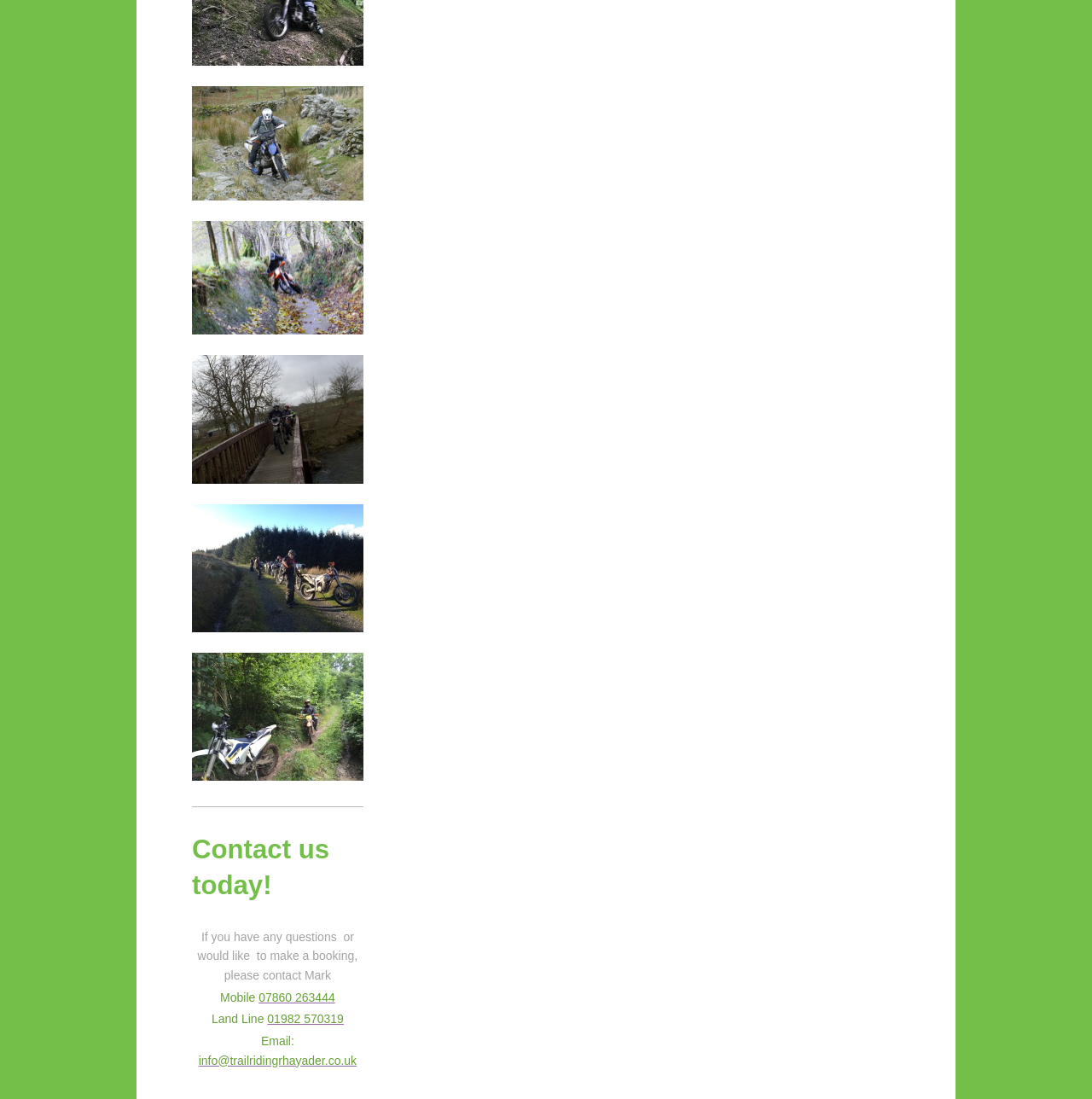What is the purpose of the contact information?
Give a detailed explanation using the information visible in the image.

The purpose of the contact information can be inferred from the text above the contact information, which states 'If you have any questions or would like to make a booking, please contact Mark'. This suggests that the contact information is provided for users to get in touch with Mark for inquiries or bookings.